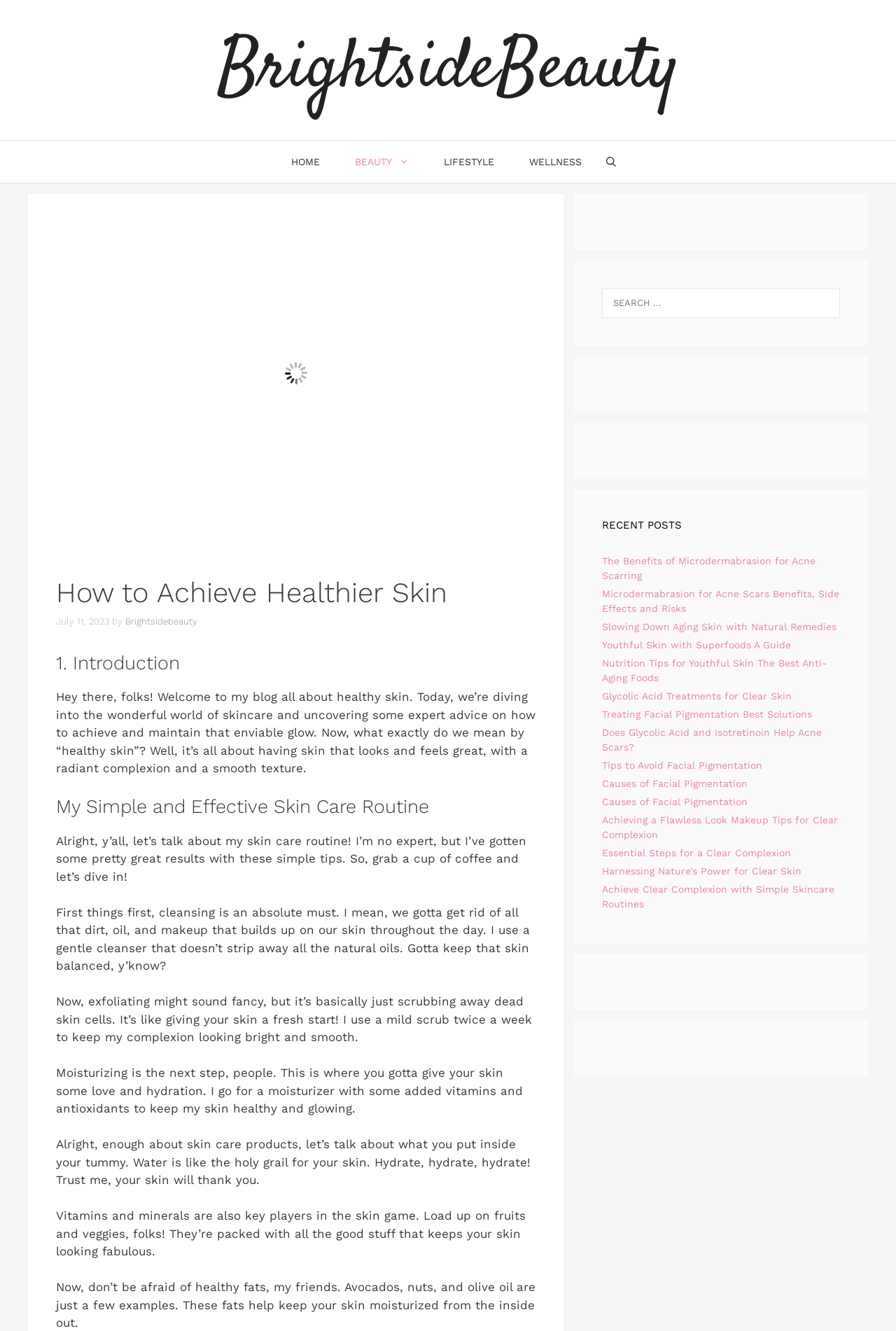Using a single word or phrase, answer the following question: 
How many recent posts are listed?

13